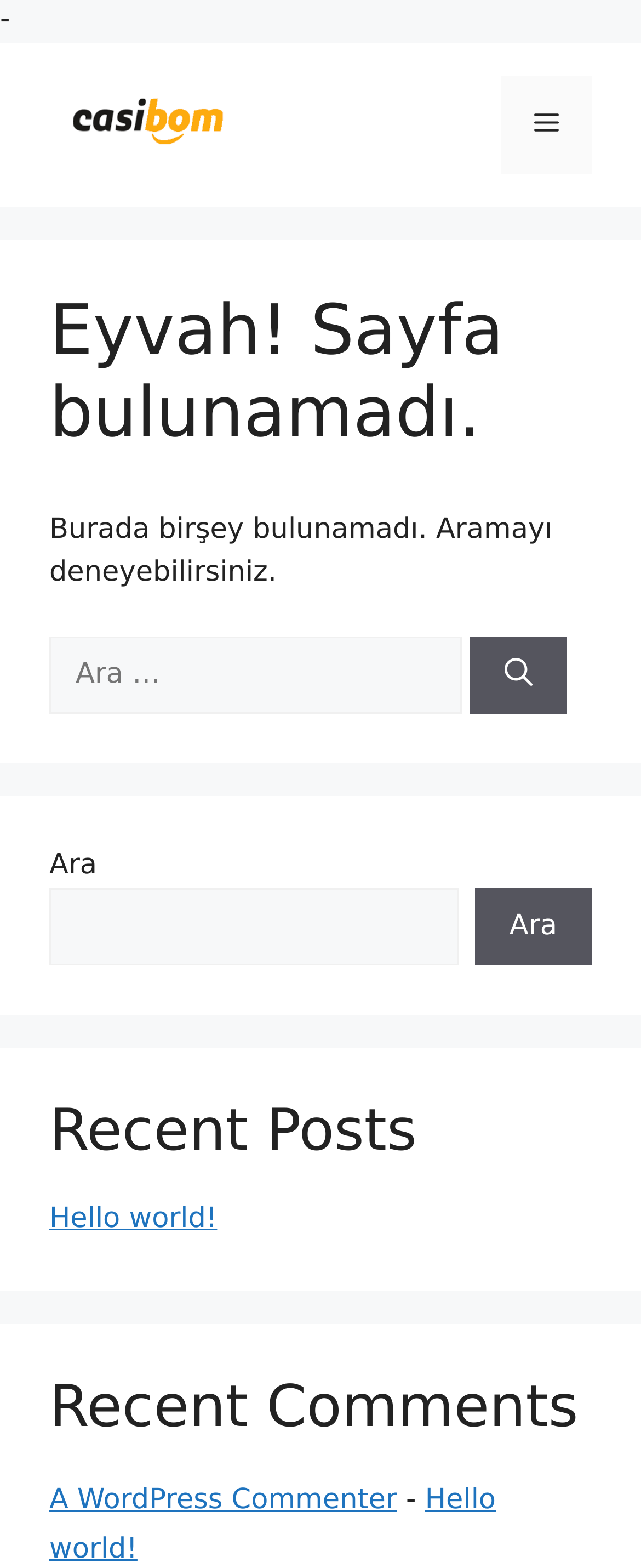Kindly respond to the following question with a single word or a brief phrase: 
What is the error message on the page?

Eyvah! Sayfa bulunamadı.